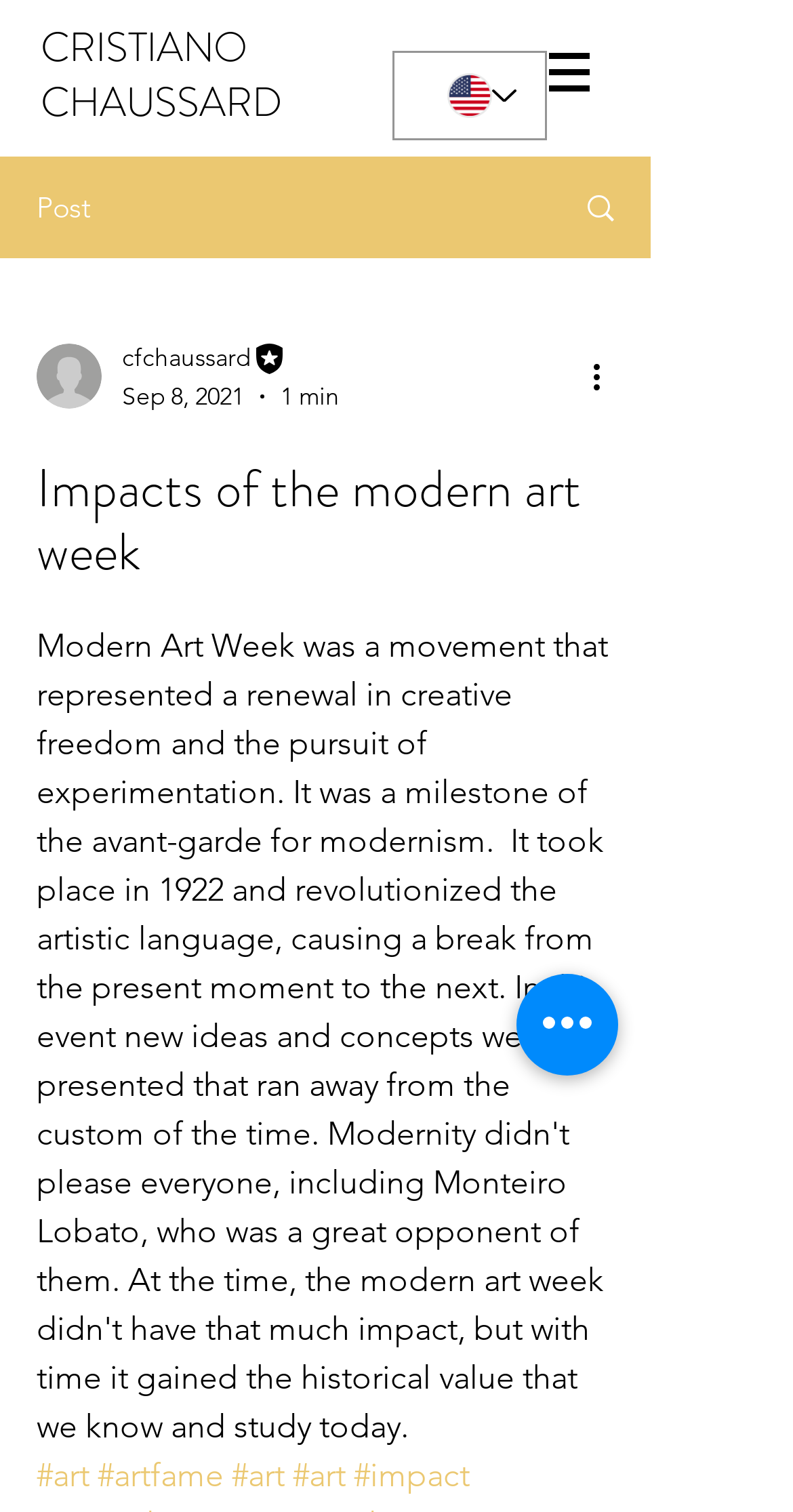Offer a comprehensive description of the webpage’s content and structure.

The webpage is about the "Impacts of the Modern Art Week" and appears to be a blog post or article. At the top left, there is a link to "CRISTIANO CHAUSSARD". Below it, there is a language selector with the option "English" already selected. 

To the right of the language selector, there is a navigation menu labeled "Site" with a dropdown button. The navigation menu is accompanied by a small image. 

On the left side of the page, there is a section with a heading "Post" and a link to an article or blog post. Below the heading, there is a writer's picture with a link to the writer's profile. The writer's name is "cfchaussard" and has the title "Editor". The post is dated "Sep 8, 2021" and has a reading time of "1 min". 

There is a "More actions" button with a dropdown menu, accompanied by a small image. Below the post information, there is a main heading "Impacts of the modern art week" that spans across the page. 

At the bottom of the page, there are several links to hashtags, including "#art", "#artfame", and "#impact". There is also a "Quick actions" button located at the bottom right of the page.